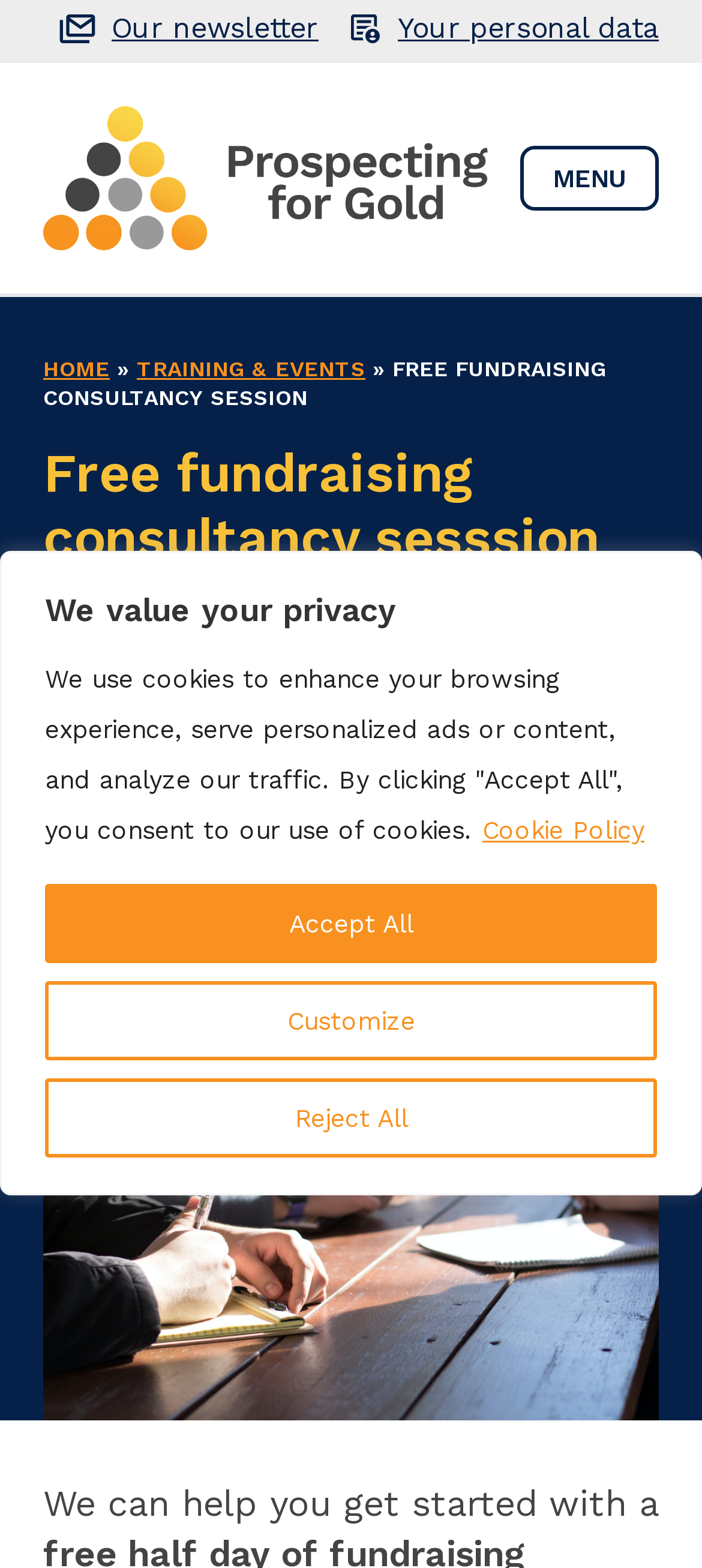Find the UI element described as: "Reject All" and predict its bounding box coordinates. Ensure the coordinates are four float numbers between 0 and 1, [left, top, right, bottom].

[0.064, 0.688, 0.936, 0.738]